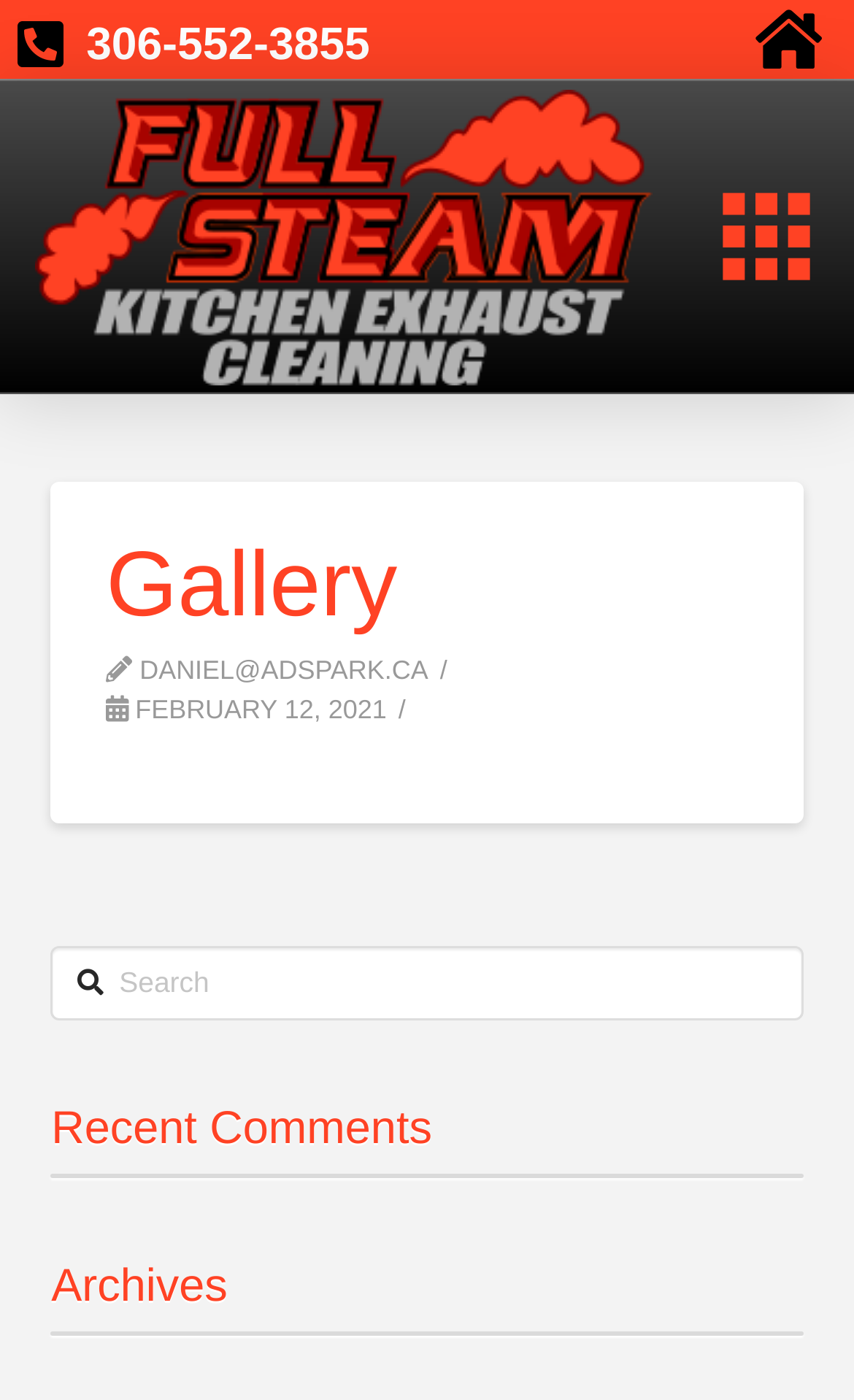Analyze the image and answer the question with as much detail as possible: 
Is the search box required?

I checked the properties of the textbox element with the label 'Search' and found that the 'required' property is set to 'False', indicating that the search box is not required.